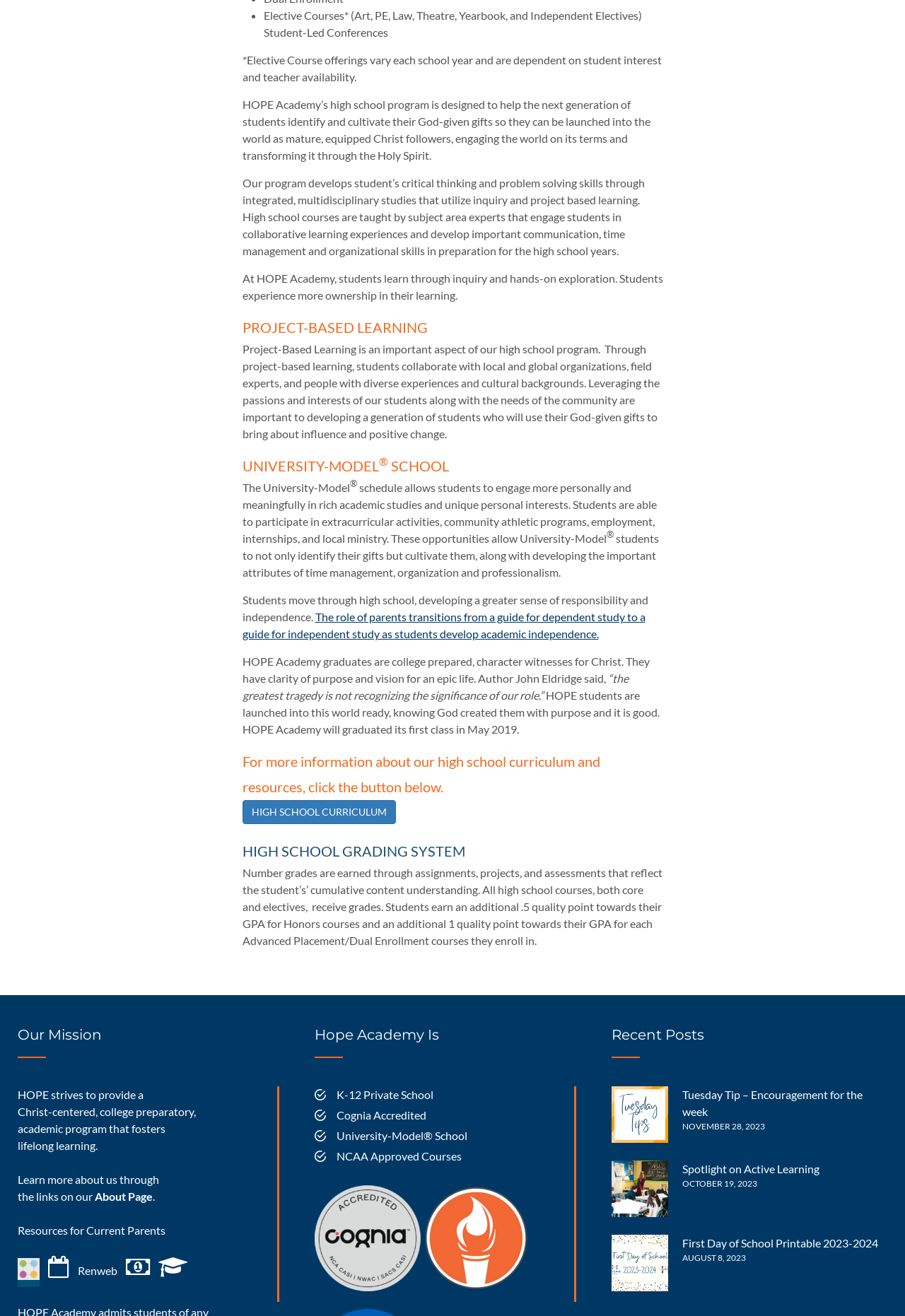Based on the element description Renweb, identify the bounding box of the UI element in the given webpage screenshot. The coordinates should be in the format (top-left x, top-left y, bottom-right x, bottom-right y) and must be between 0 and 1.

[0.086, 0.96, 0.13, 0.971]